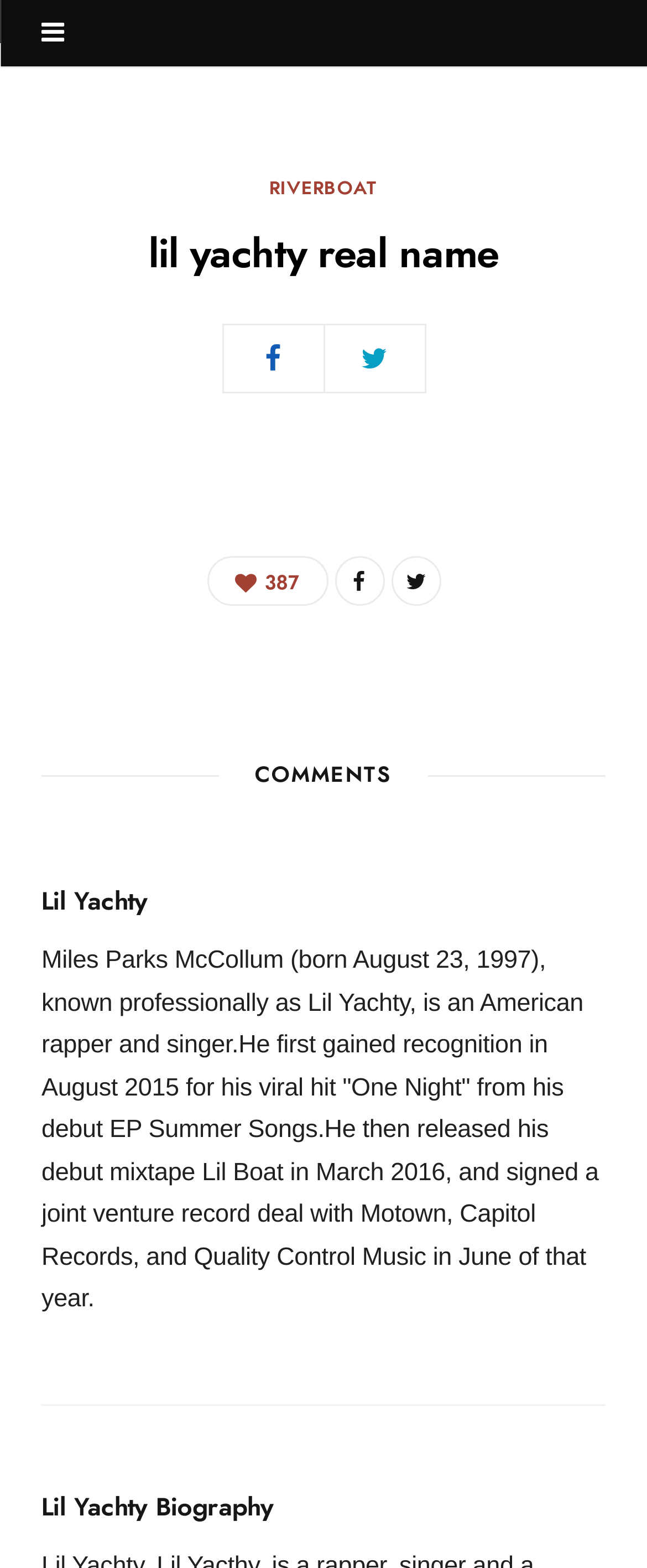Identify the main heading of the webpage and provide its text content.

lil yachty real name